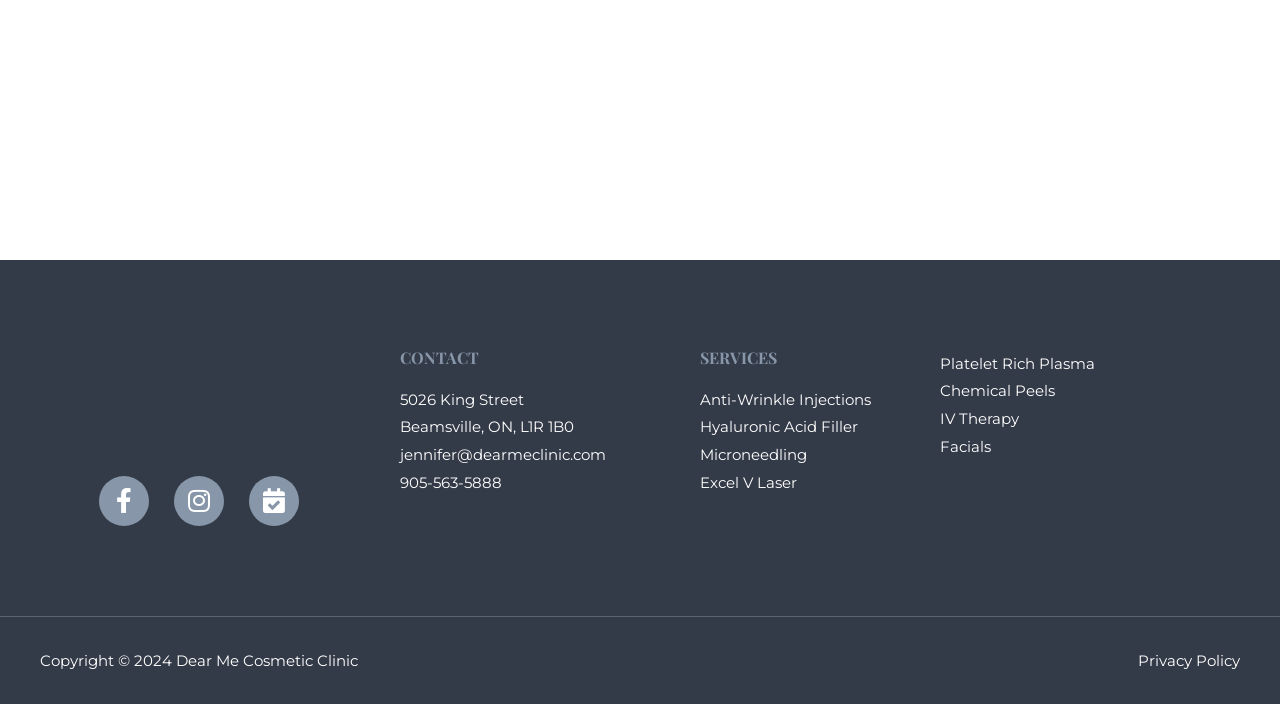Answer the question with a brief word or phrase:
What is the email address of the clinic?

jennifer@dearmeclinic.com